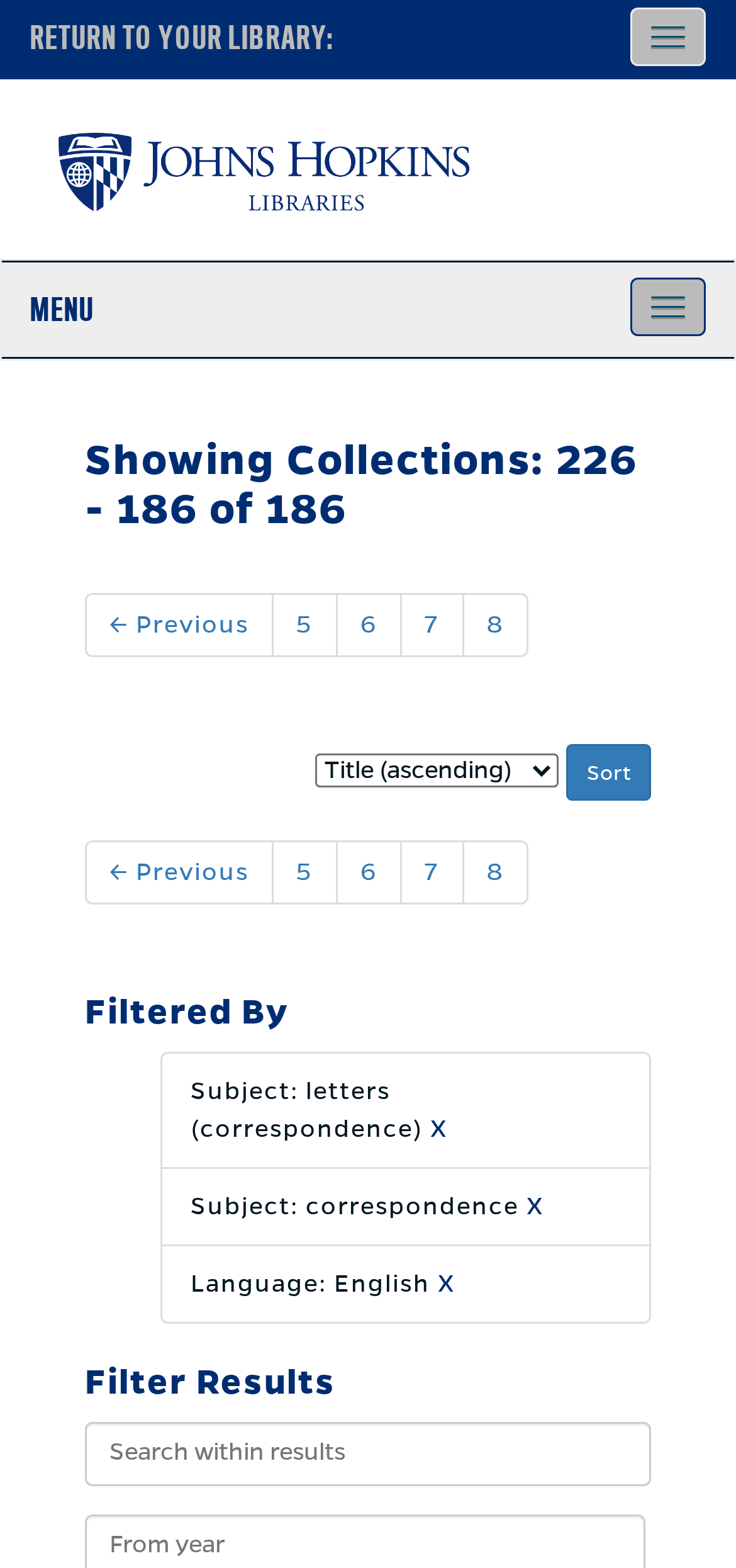Please identify the bounding box coordinates of the region to click in order to complete the given instruction: "Sort by". The coordinates should be four float numbers between 0 and 1, i.e., [left, top, right, bottom].

[0.428, 0.481, 0.759, 0.502]